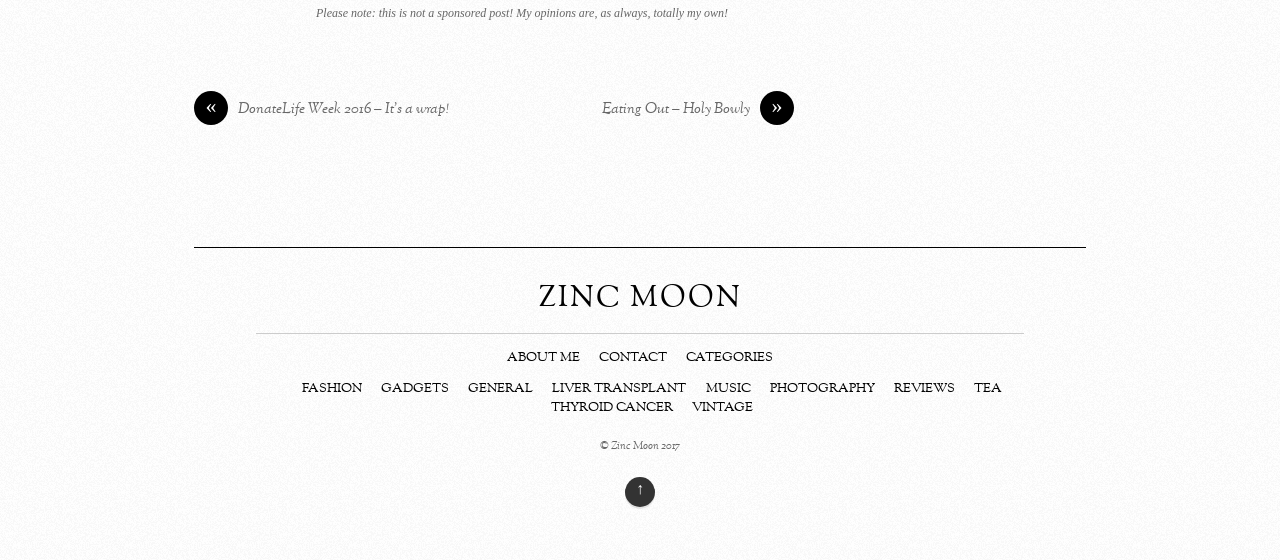What is the name of the author or website?
Based on the image, answer the question with a single word or brief phrase.

Zinc Moon